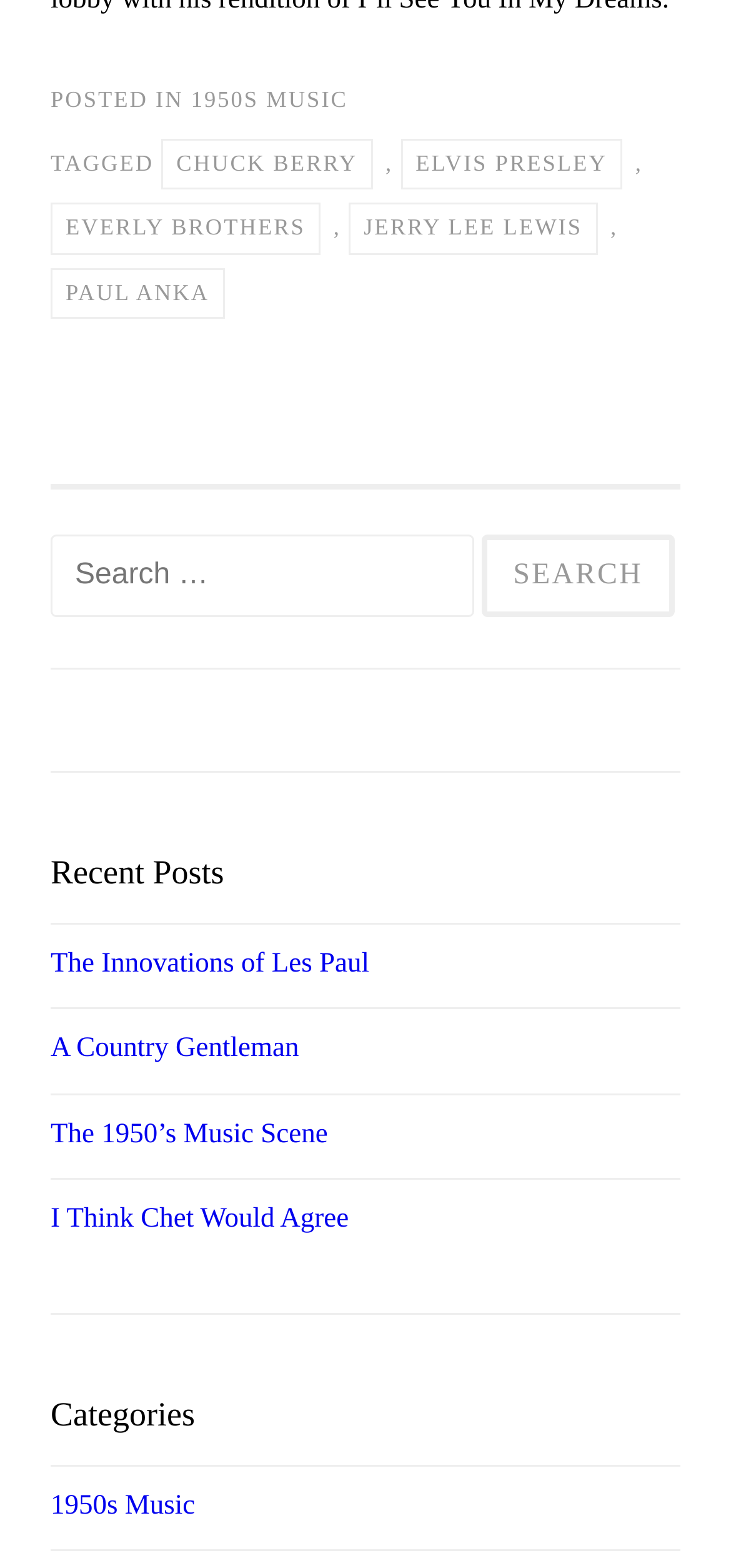Provide a short, one-word or phrase answer to the question below:
What is the text on the search button?

SEARCH